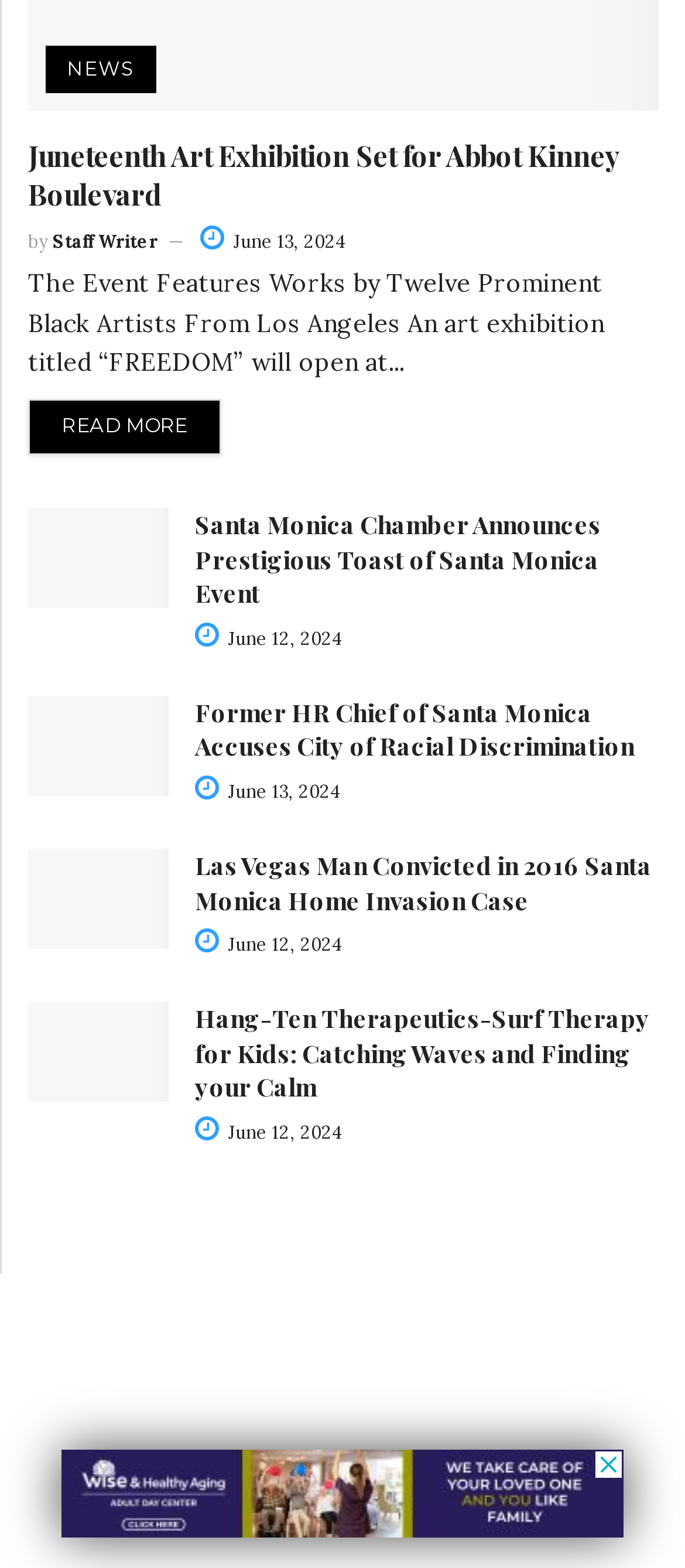Please specify the bounding box coordinates of the area that should be clicked to accomplish the following instruction: "Check out Las Vegas Man Convicted in 2016 Santa Monica Home Invasion Case". The coordinates should consist of four float numbers between 0 and 1, i.e., [left, top, right, bottom].

[0.285, 0.541, 0.951, 0.585]